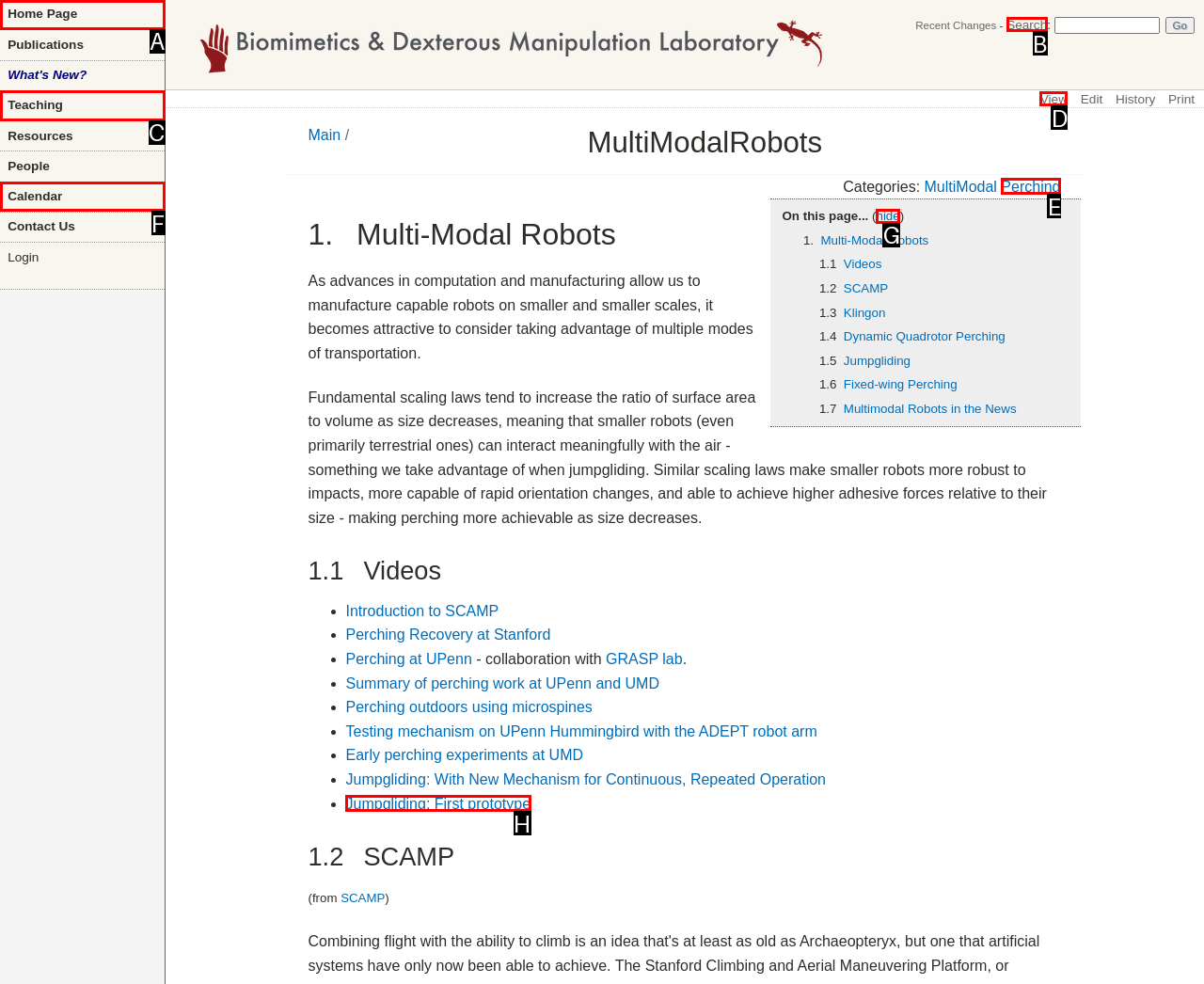Identify which HTML element to click to fulfill the following task: Click on the 'Home Page' link. Provide your response using the letter of the correct choice.

A